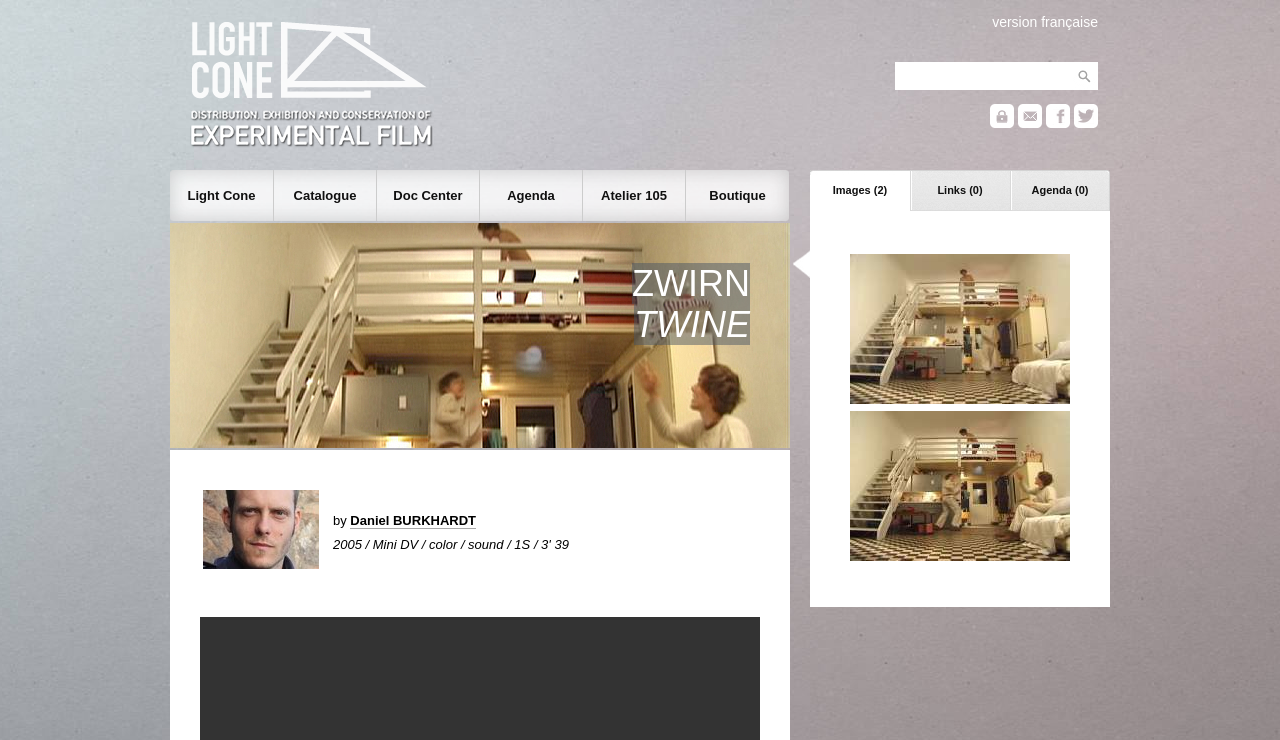Locate the bounding box coordinates of the clickable region to complete the following instruction: "visit Daniel BURKHARDT's page."

[0.274, 0.693, 0.372, 0.714]